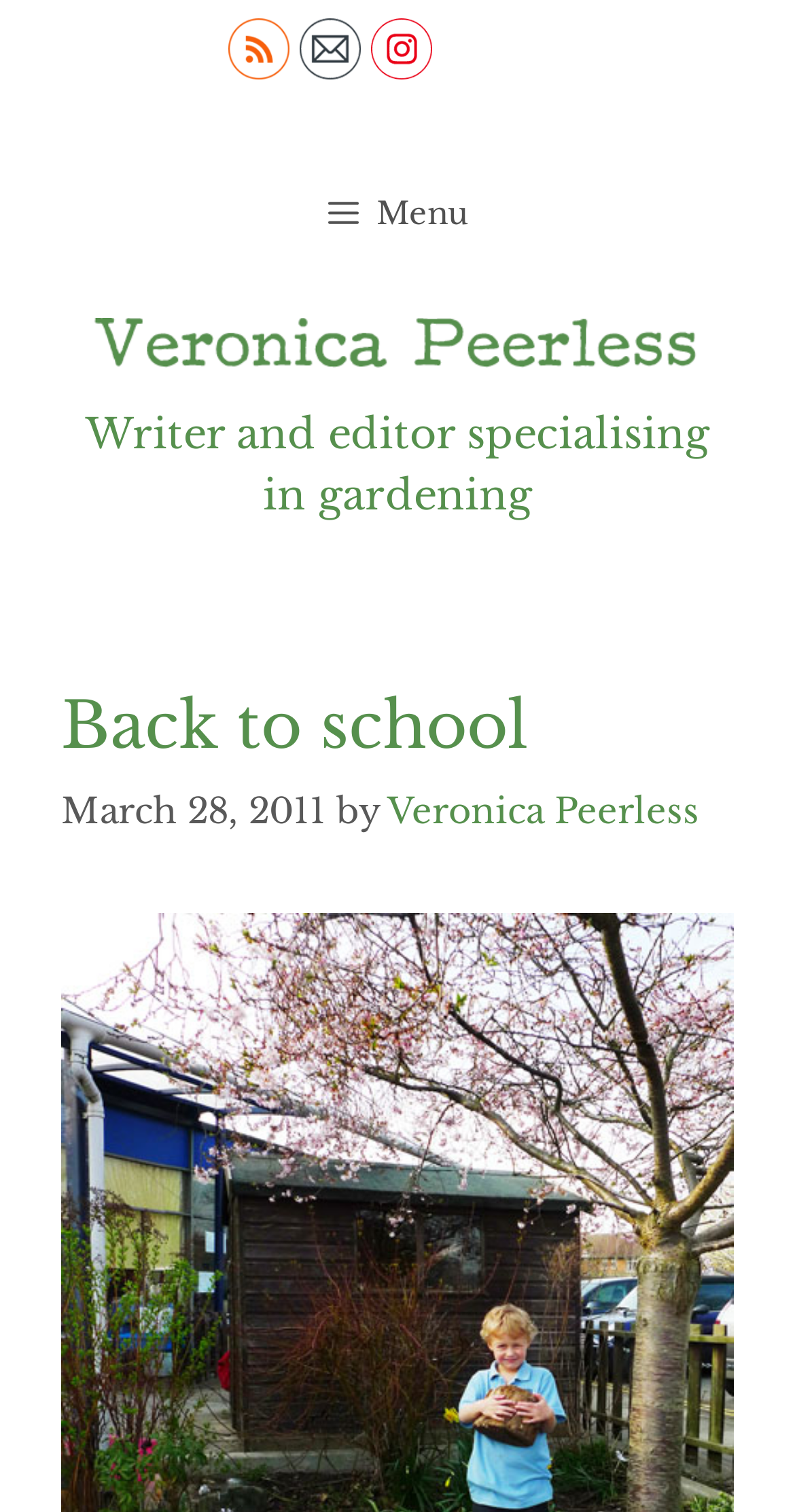Provide an in-depth caption for the elements present on the webpage.

The webpage is about Veronica Peerless, a writer and editor specializing in gardening. At the top, there are three social media links, including RSS, Follow by Email, and Instagram, each accompanied by an image. These links are positioned side by side, with RSS on the left, Follow by Email in the middle, and Instagram on the right.

Below these links, there is a button labeled "Menu" that, when expanded, controls the primary menu. To the right of the menu button, there is a link to Veronica Peerless' profile, accompanied by an image.

Further down, there is a heading that reads "Writer and editor specialising in gardening". Below this heading, there is a section with a heading "Back to school", which is dated March 28, 2011. The author of the post is Veronica Peerless, indicated by the text "by" followed by her name, which is a link to her profile.